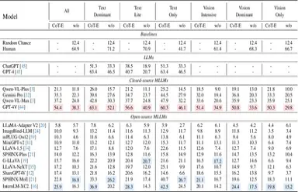Respond to the question below with a single word or phrase:
What is CoT-E an abbreviation for?

Chain of Thought Evaluation